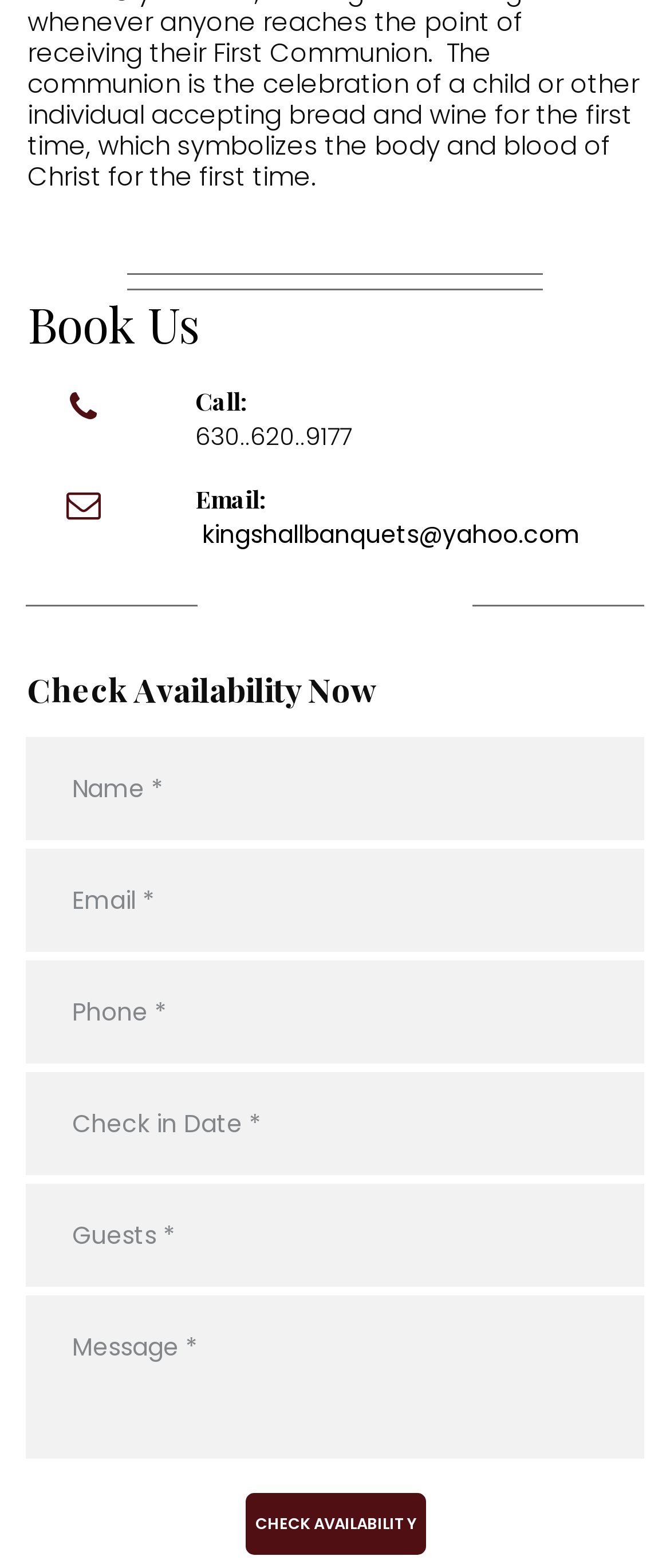What action can be performed after filling in the required information?
Using the screenshot, give a one-word or short phrase answer.

Check Availability